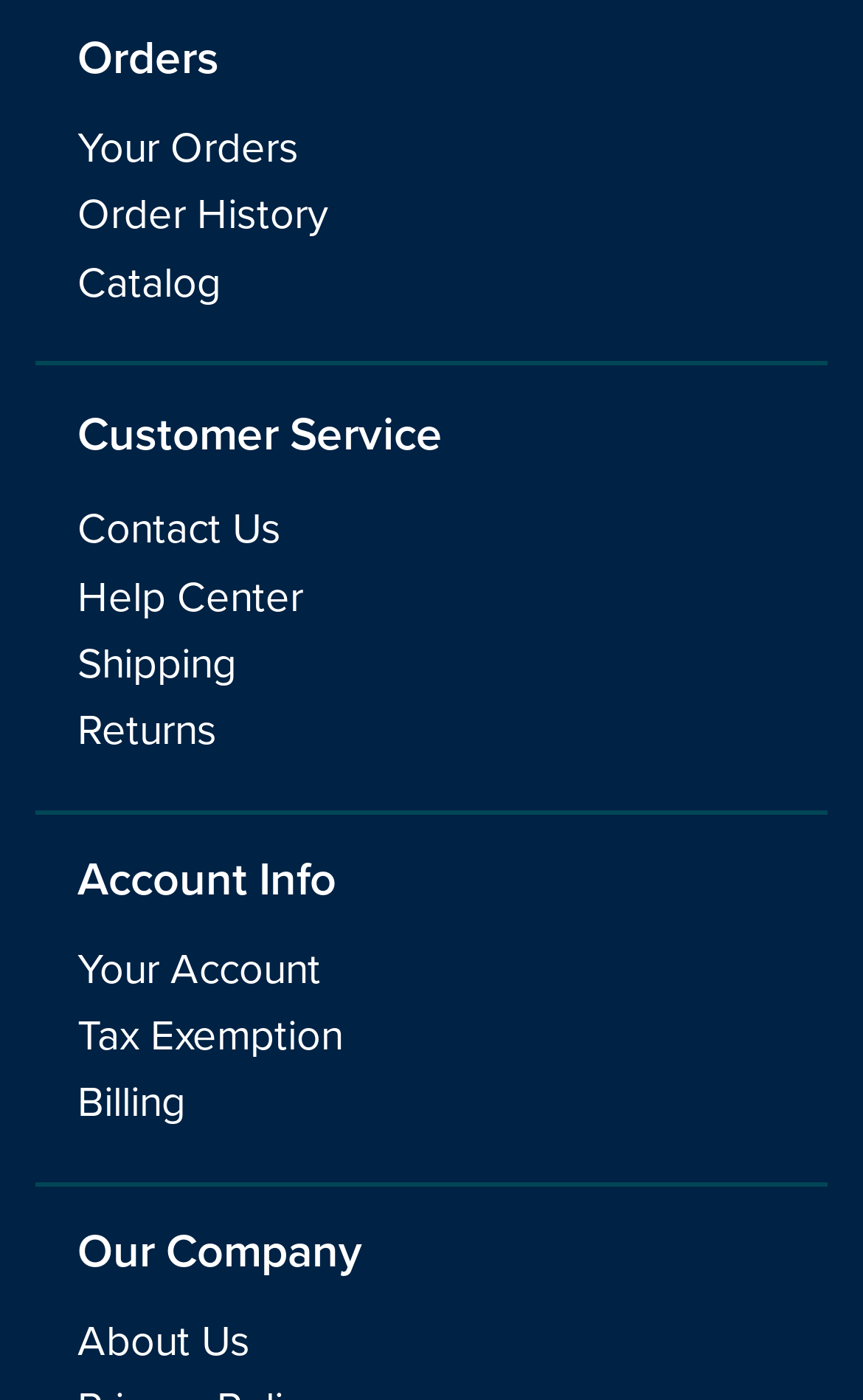What is the first option under Orders?
Give a one-word or short-phrase answer derived from the screenshot.

Your Orders